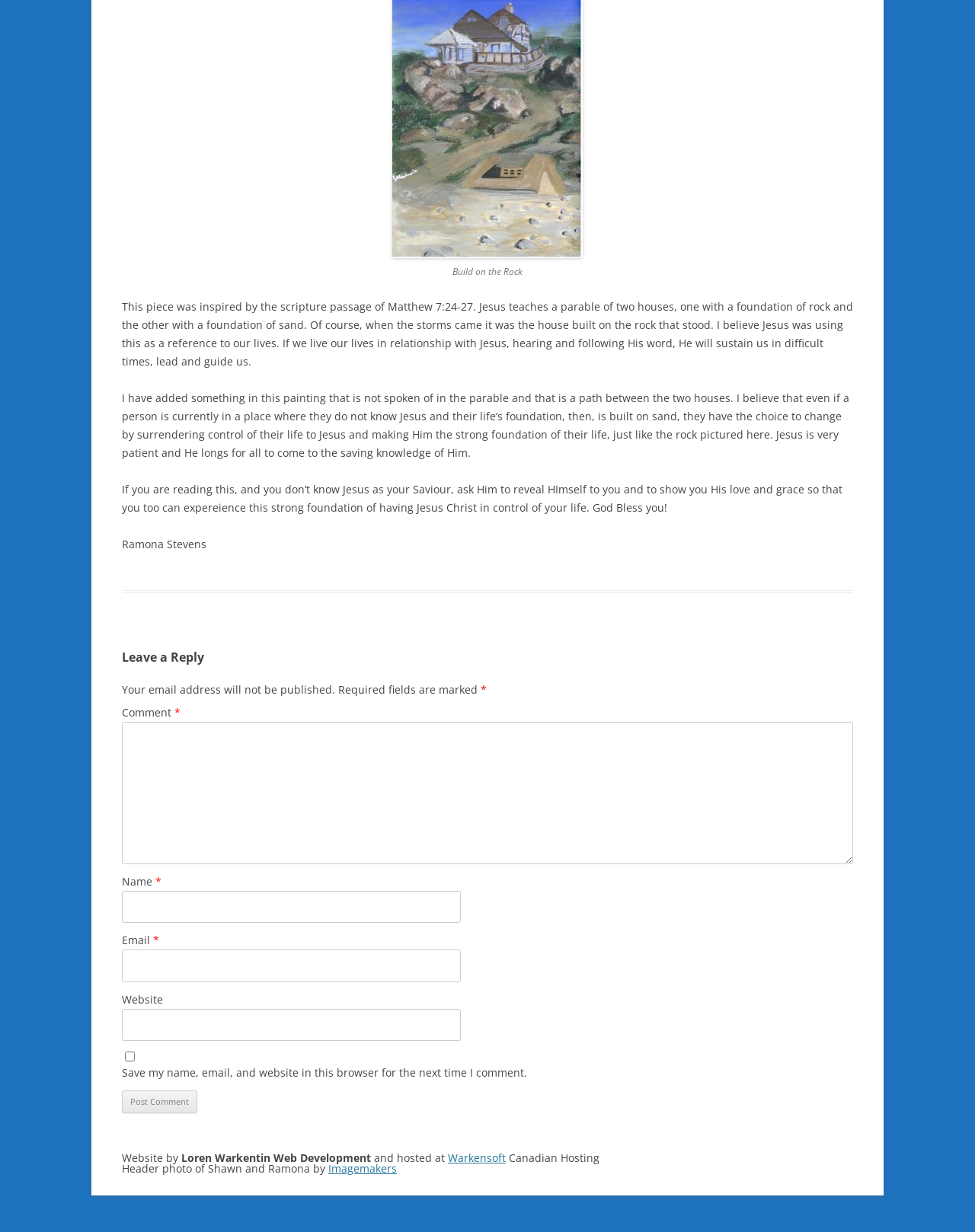Identify the bounding box for the described UI element: "name="submit" value="Post Comment"".

[0.125, 0.885, 0.202, 0.904]